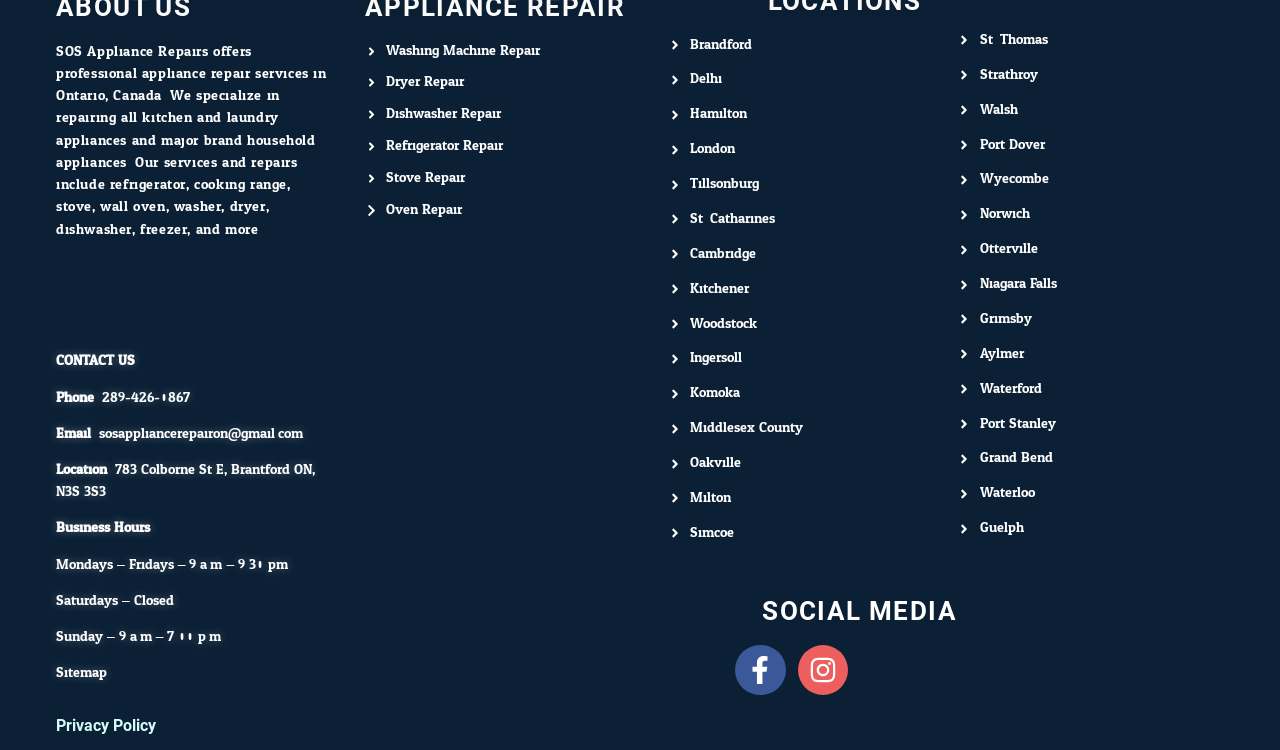What is the phone number of SOS Appliance Repairs?
Please elaborate on the answer to the question with detailed information.

The phone number of SOS Appliance Repairs can be found in the contact information section of the webpage, which is 289-426-0867.